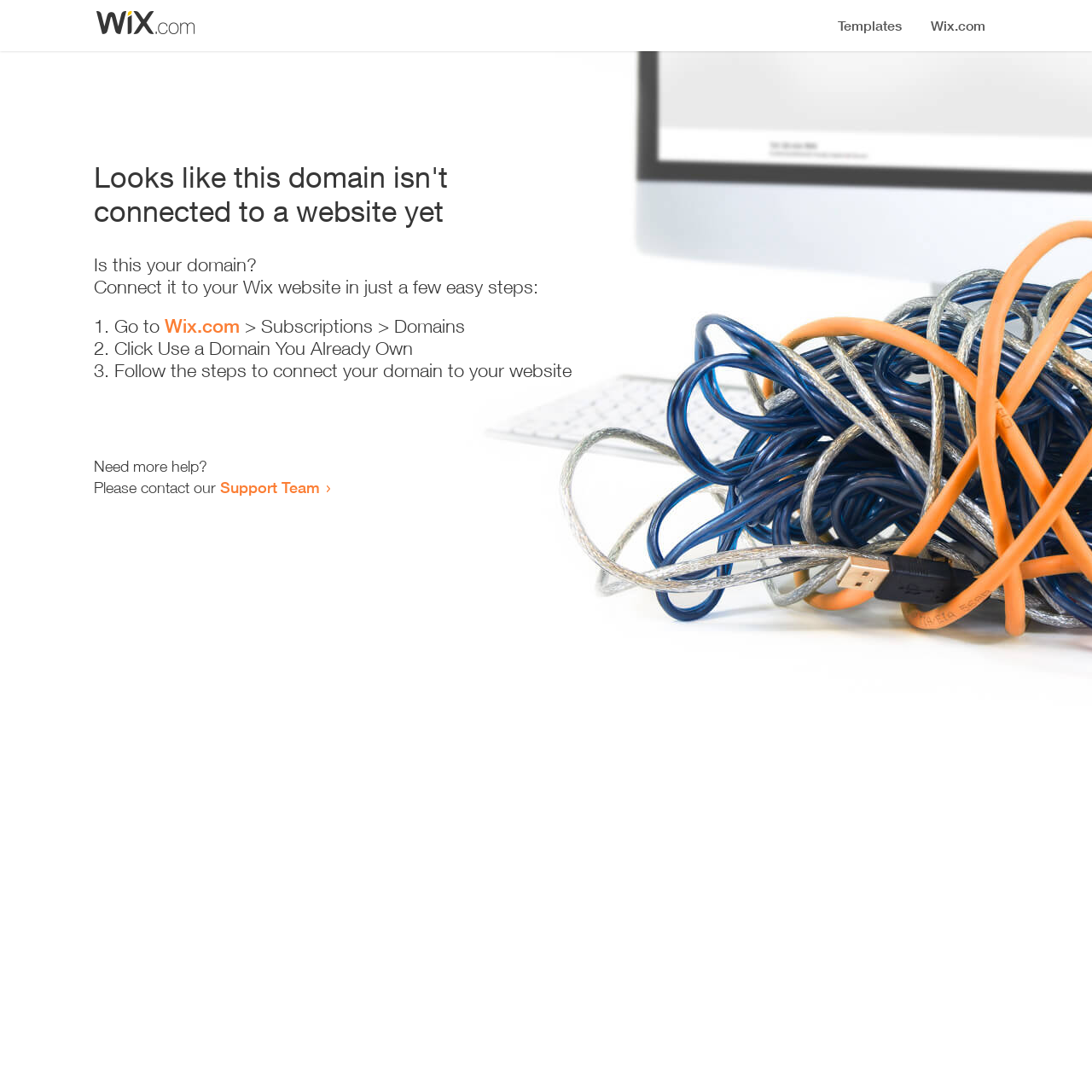What is the first step to connect my domain?
Answer the question with a single word or phrase by looking at the picture.

Go to Wix.com